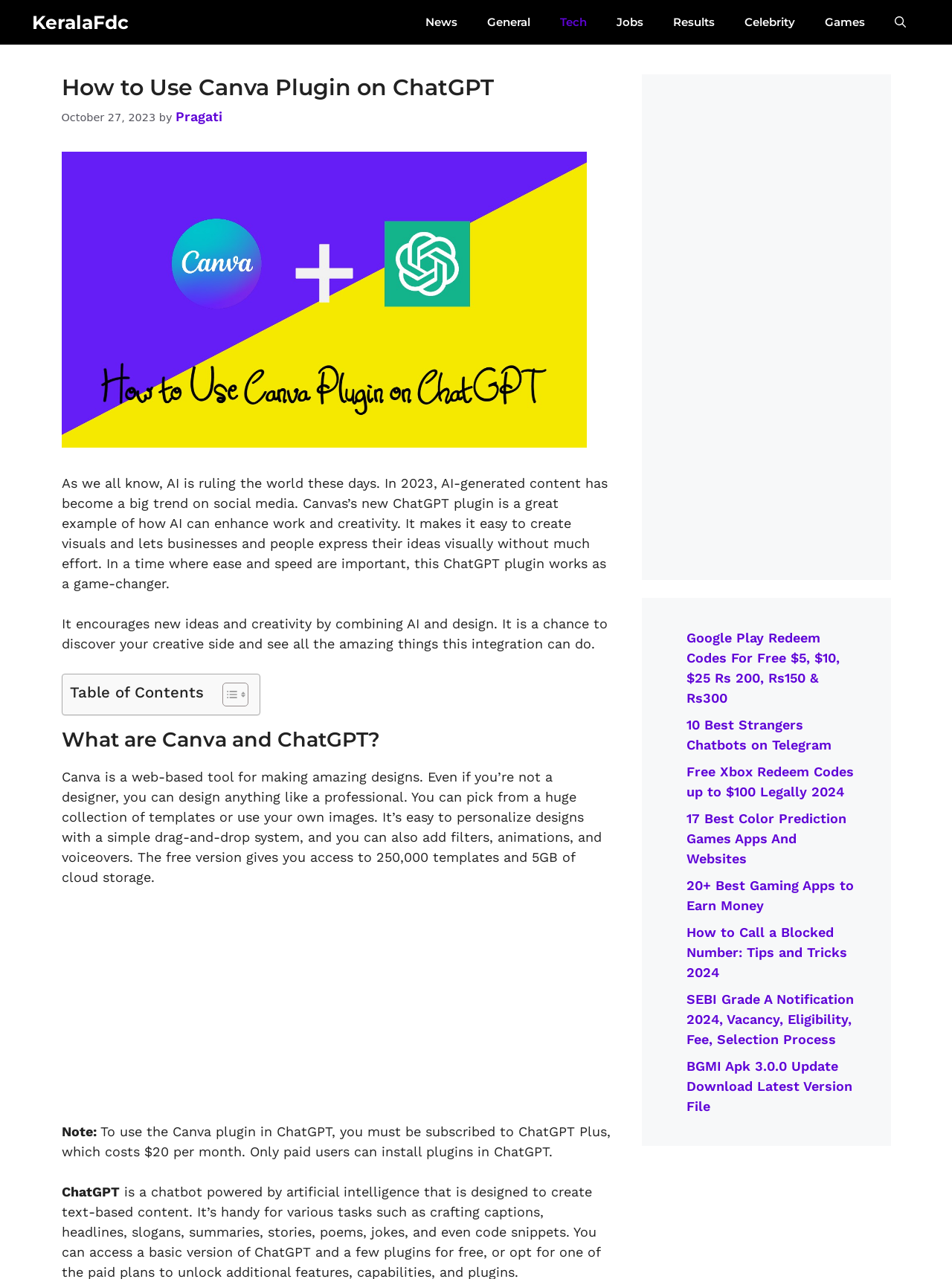Please identify the primary heading of the webpage and give its text content.

How to Use Canva Plugin on ChatGPT